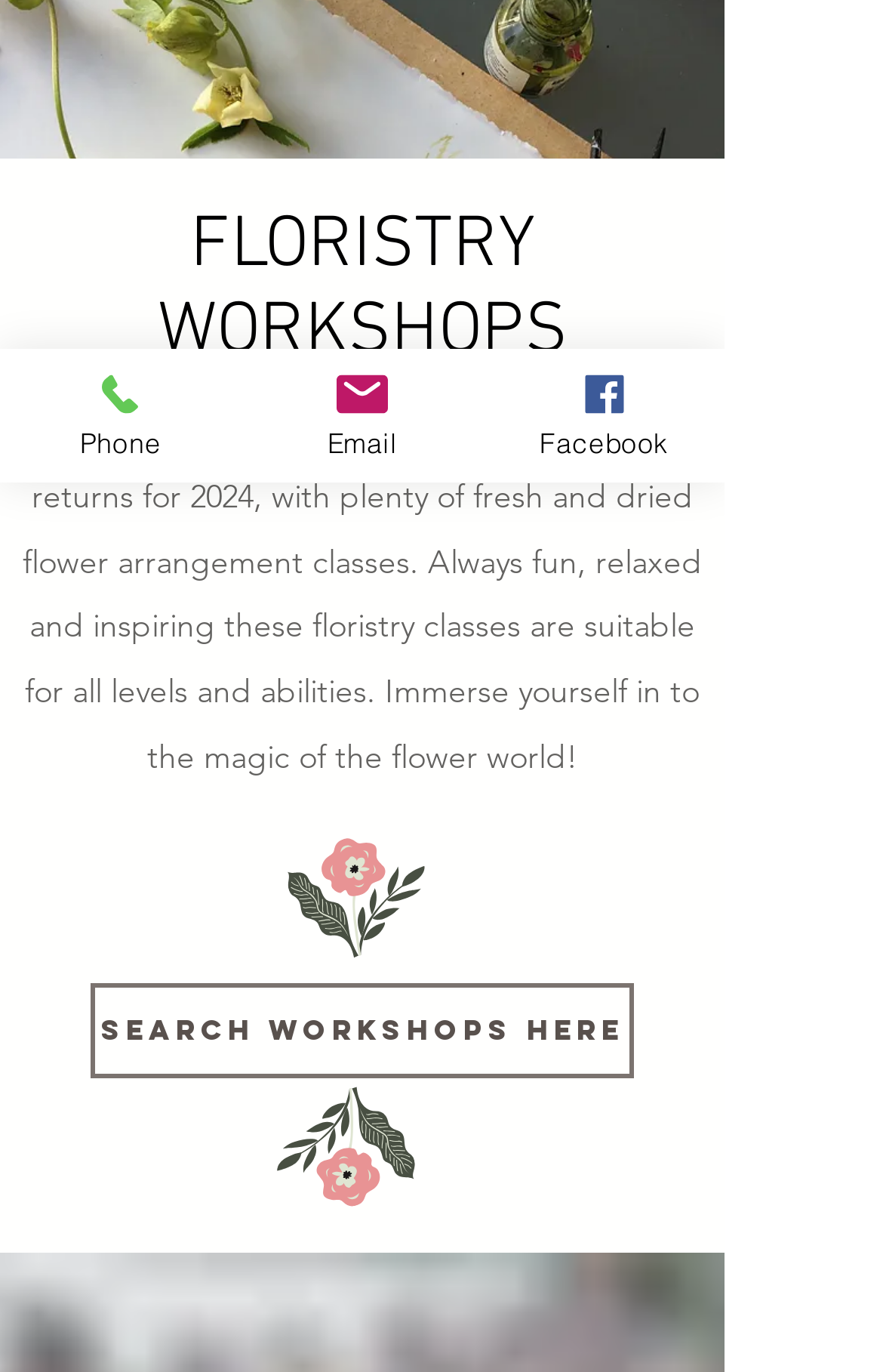Please determine the bounding box coordinates for the UI element described here. Use the format (top-left x, top-left y, bottom-right x, bottom-right y) with values bounded between 0 and 1: Search Workshops Here

[0.103, 0.716, 0.718, 0.786]